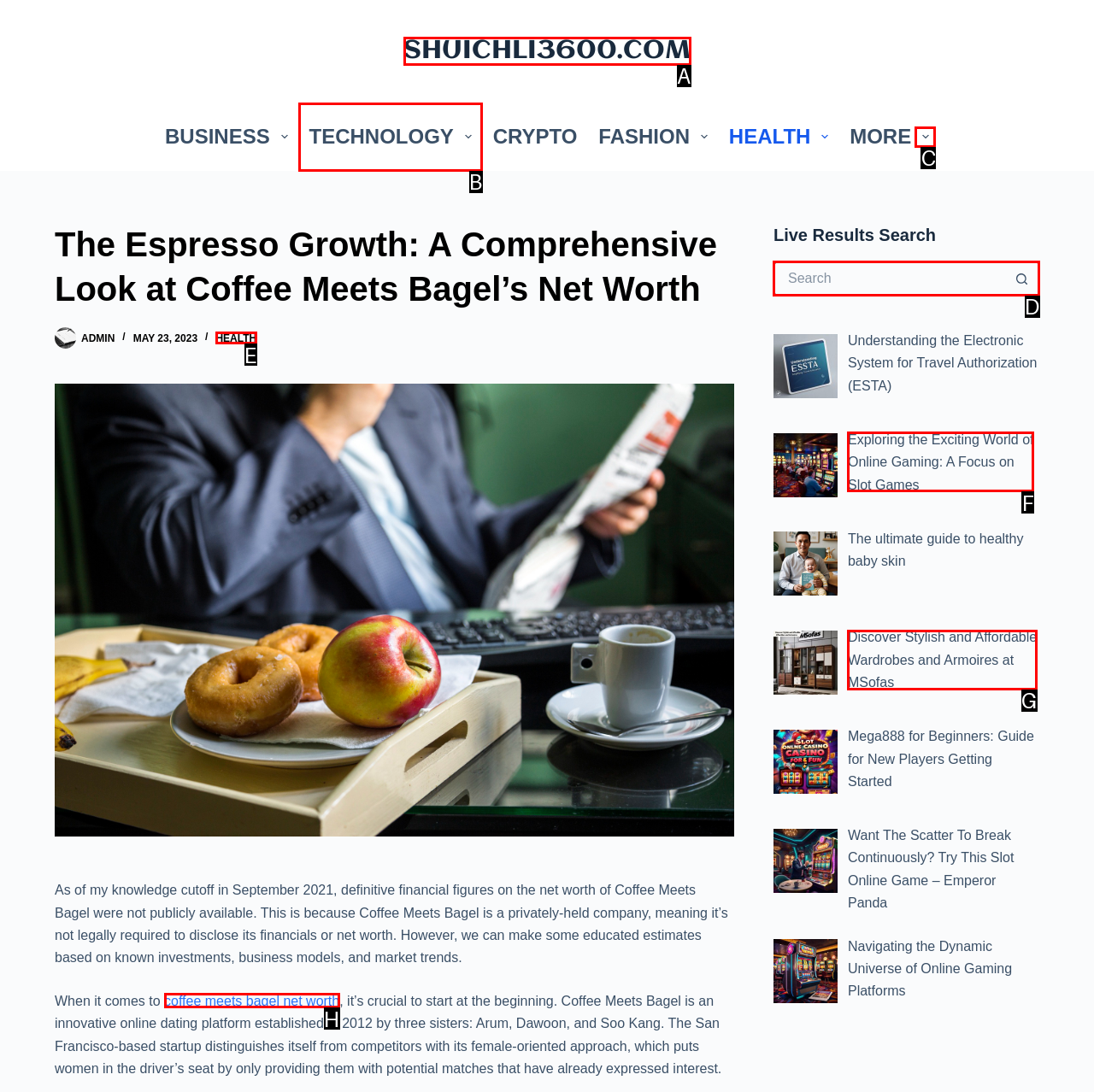Decide which HTML element to click to complete the task: Search for something in the search box Provide the letter of the appropriate option.

D